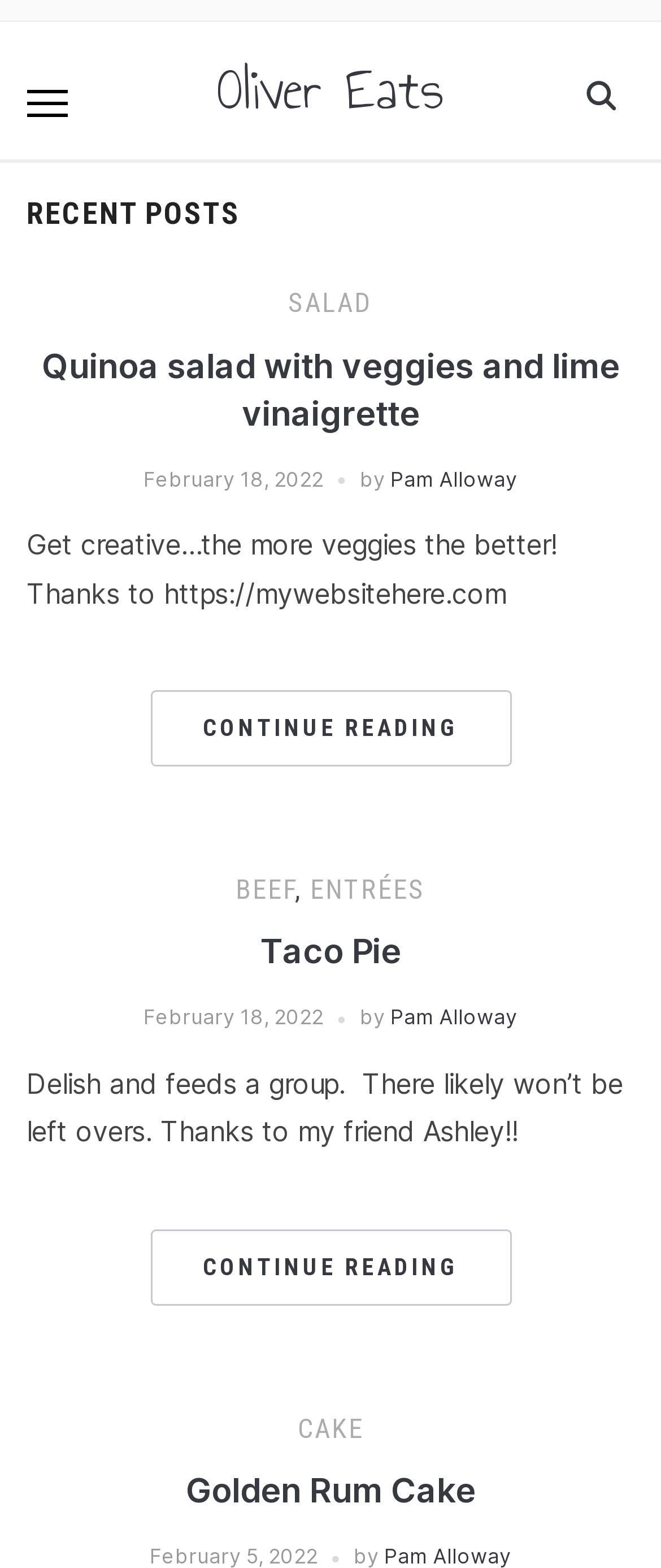Answer the question using only a single word or phrase: 
What is the name of the third recipe?

Golden Rum Cake